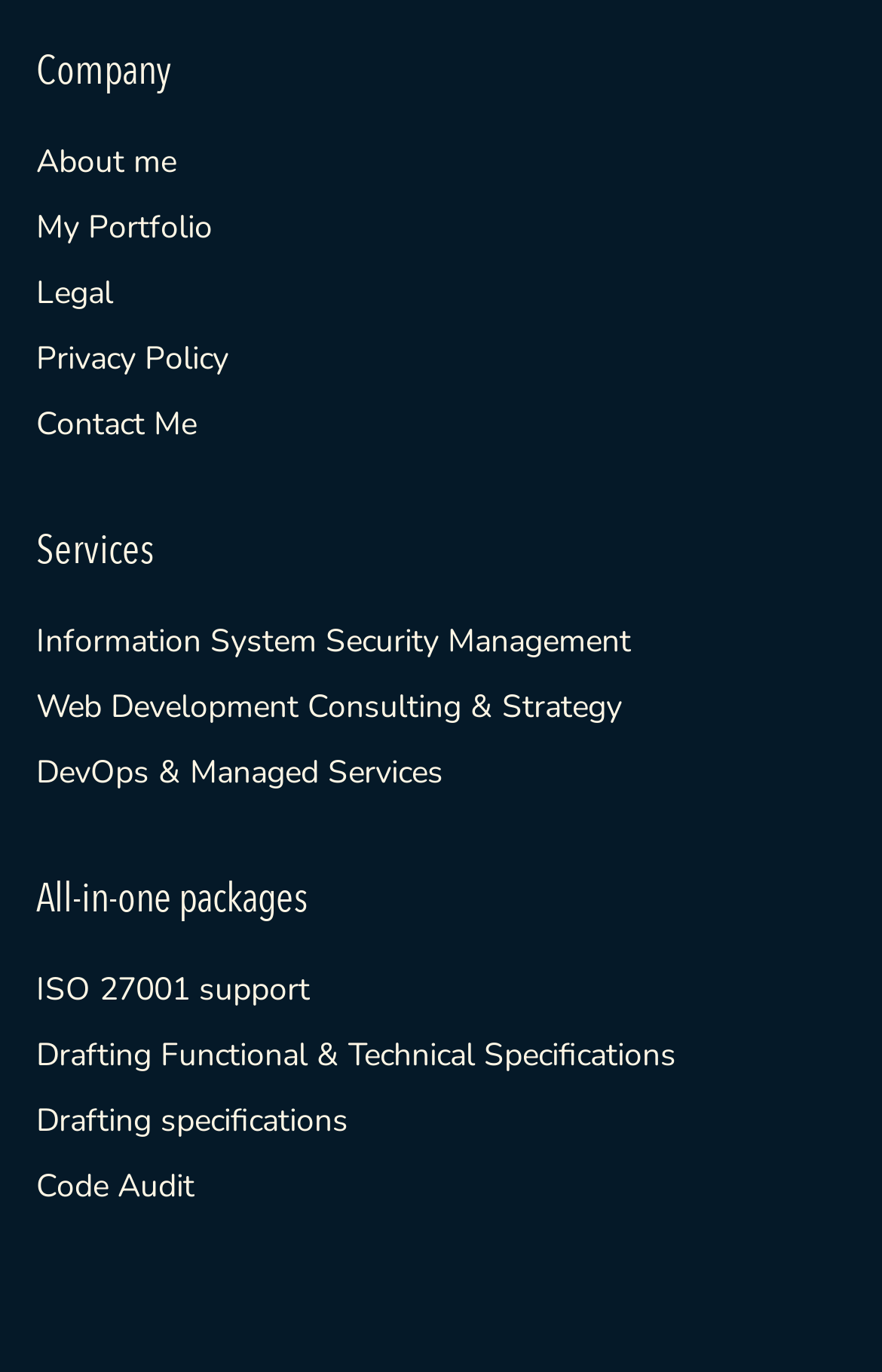Identify the bounding box for the UI element described as: "Legal". Ensure the coordinates are four float numbers between 0 and 1, formatted as [left, top, right, bottom].

[0.041, 0.196, 0.128, 0.231]